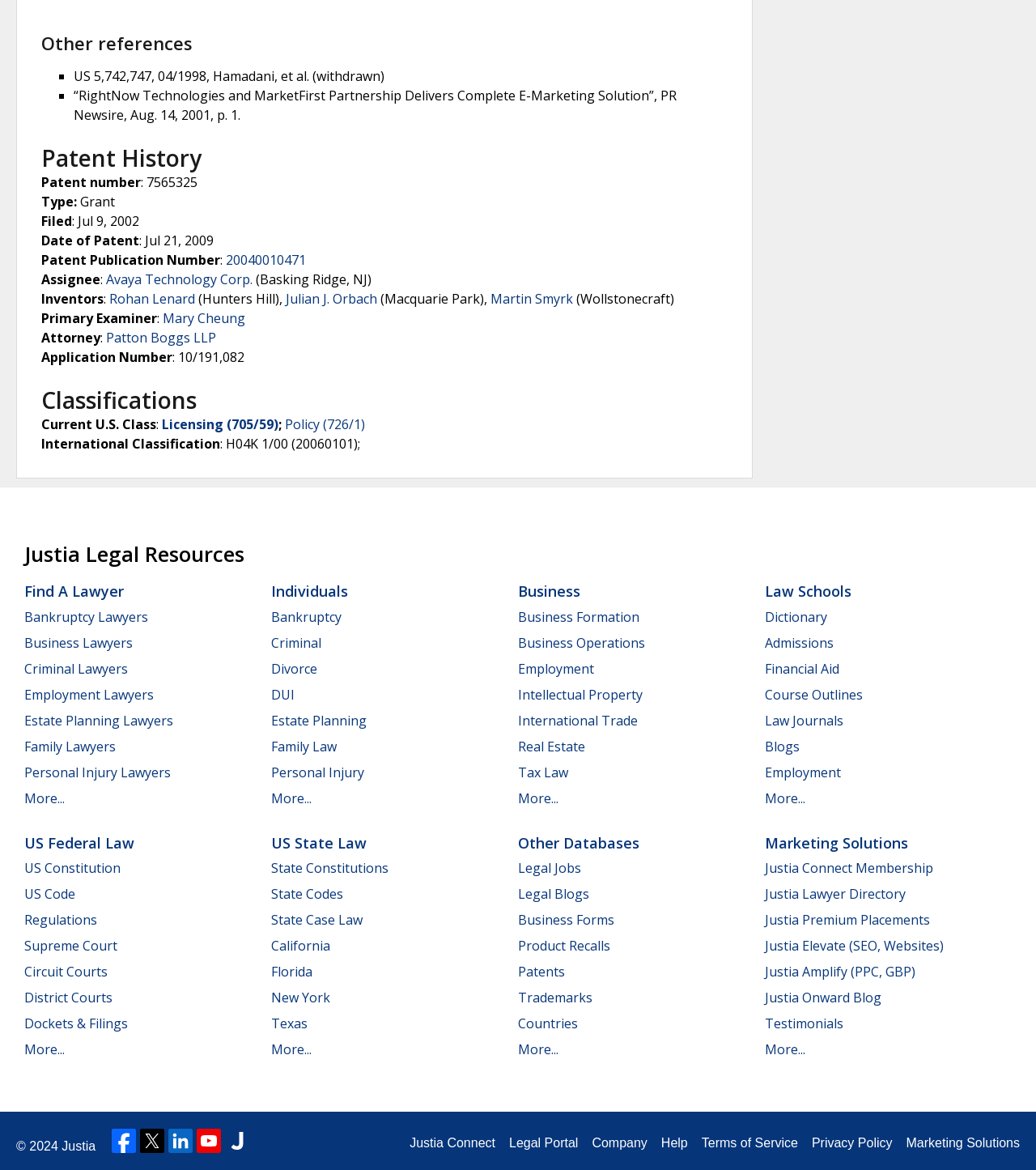Determine the bounding box coordinates of the region that needs to be clicked to achieve the task: "Click on the 'Find A Lawyer' link".

[0.023, 0.497, 0.12, 0.514]